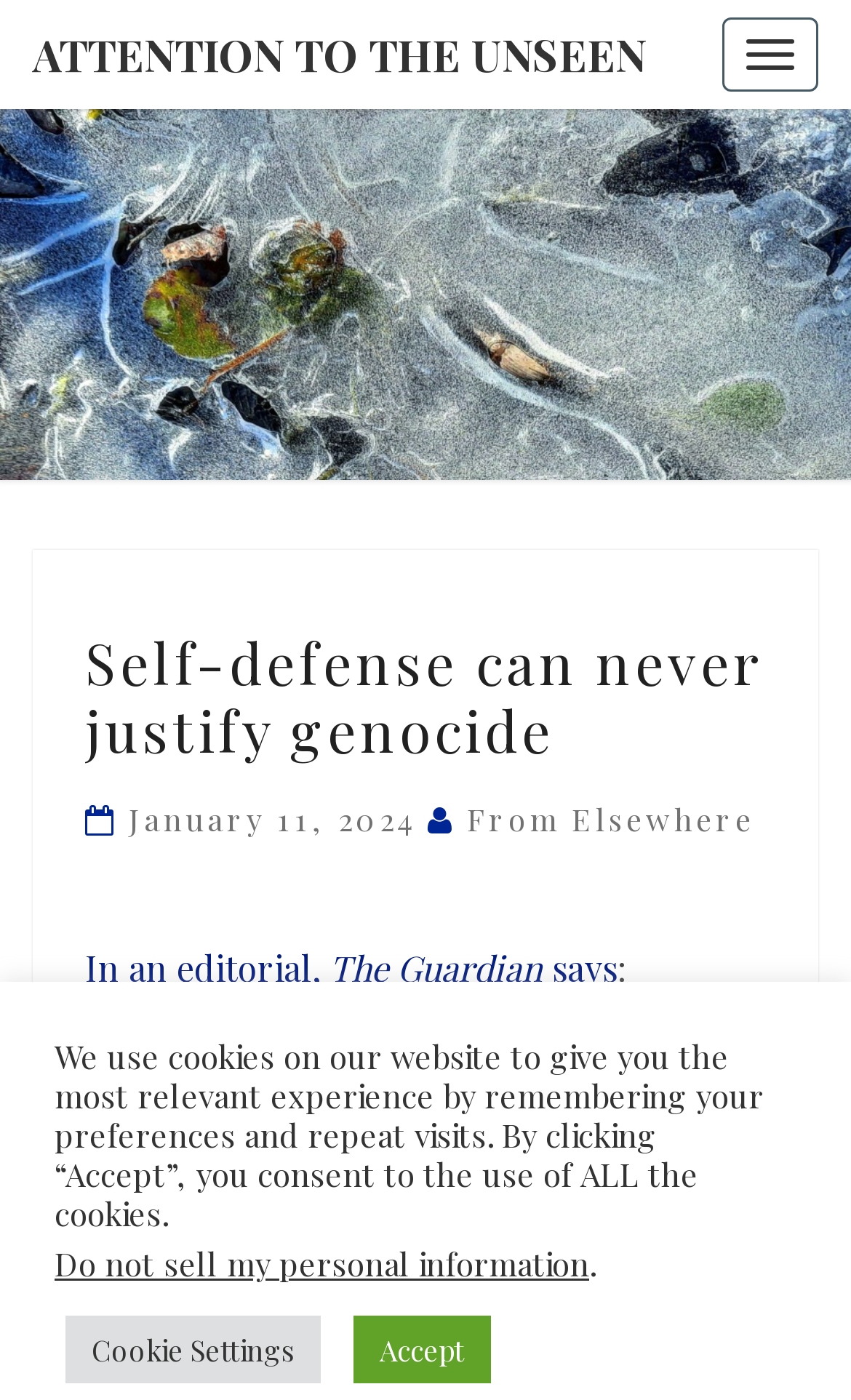Give a comprehensive overview of the webpage, including key elements.

The webpage appears to be an article or editorial page with a focus on a specific topic. At the top left corner, there is a link to "ATTENTION TO THE UNSEEN", which seems to be the title or logo of the website. Below this, there is a header section that contains the title of the article, "Self-defense can never justify genocide", in large font. This title is accompanied by a smaller subheading that includes the date "January 11, 2024" and the phrase "From Elsewhere".

To the right of the title, there is a button labeled "Toggle navigation", which suggests that the webpage has a navigation menu that can be expanded or collapsed. Below the title and subheading, there is a quote or excerpt from an editorial in The Guardian, which defines genocide as "a crime committed with the intent to destroy a national, ethnic, racial or religious group, in whole or".

At the bottom of the page, there is a notice about cookies, which informs users that the website uses cookies to provide a personalized experience. This notice includes buttons to "Accept" or adjust "Cookie Settings", as well as a link to learn more about not selling personal information.